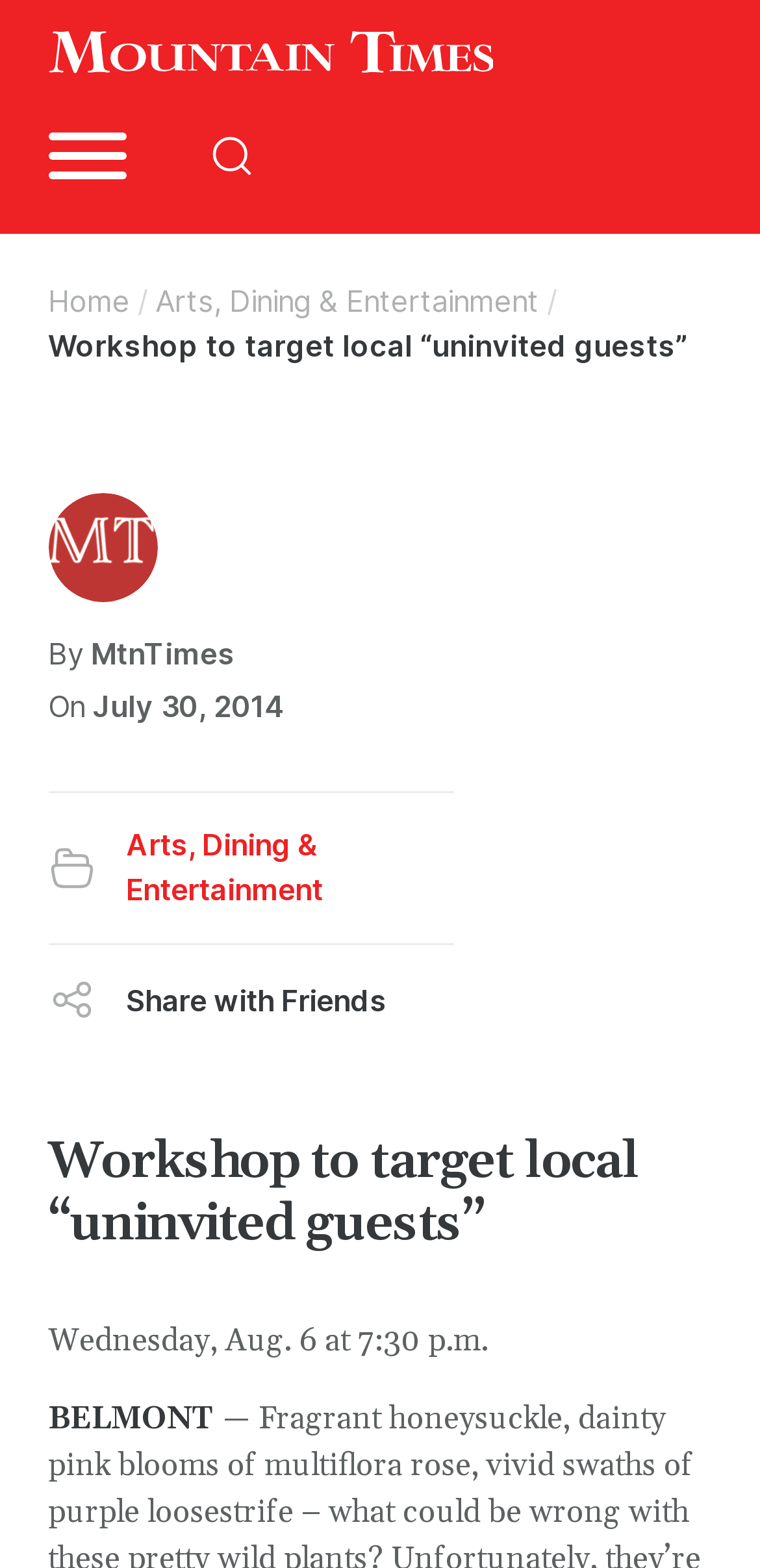Find the bounding box coordinates for the HTML element described in this sentence: "aria-label="Open search"". Provide the coordinates as four float numbers between 0 and 1, in the format [left, top, right, bottom].

[0.243, 0.07, 0.366, 0.129]